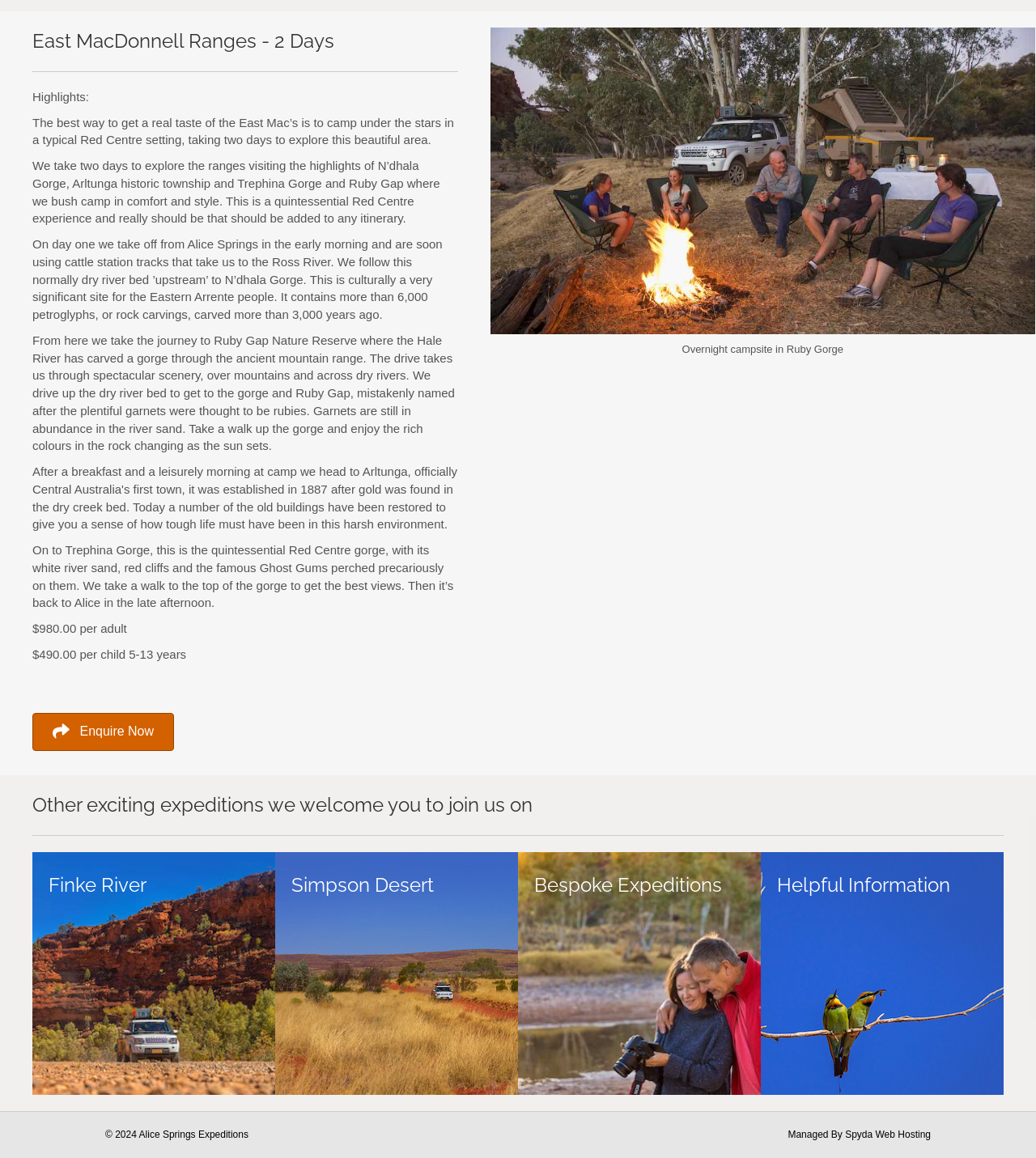What is the name of the gorge with more than 6,000 petroglyphs? Examine the screenshot and reply using just one word or a brief phrase.

N’dhala Gorge